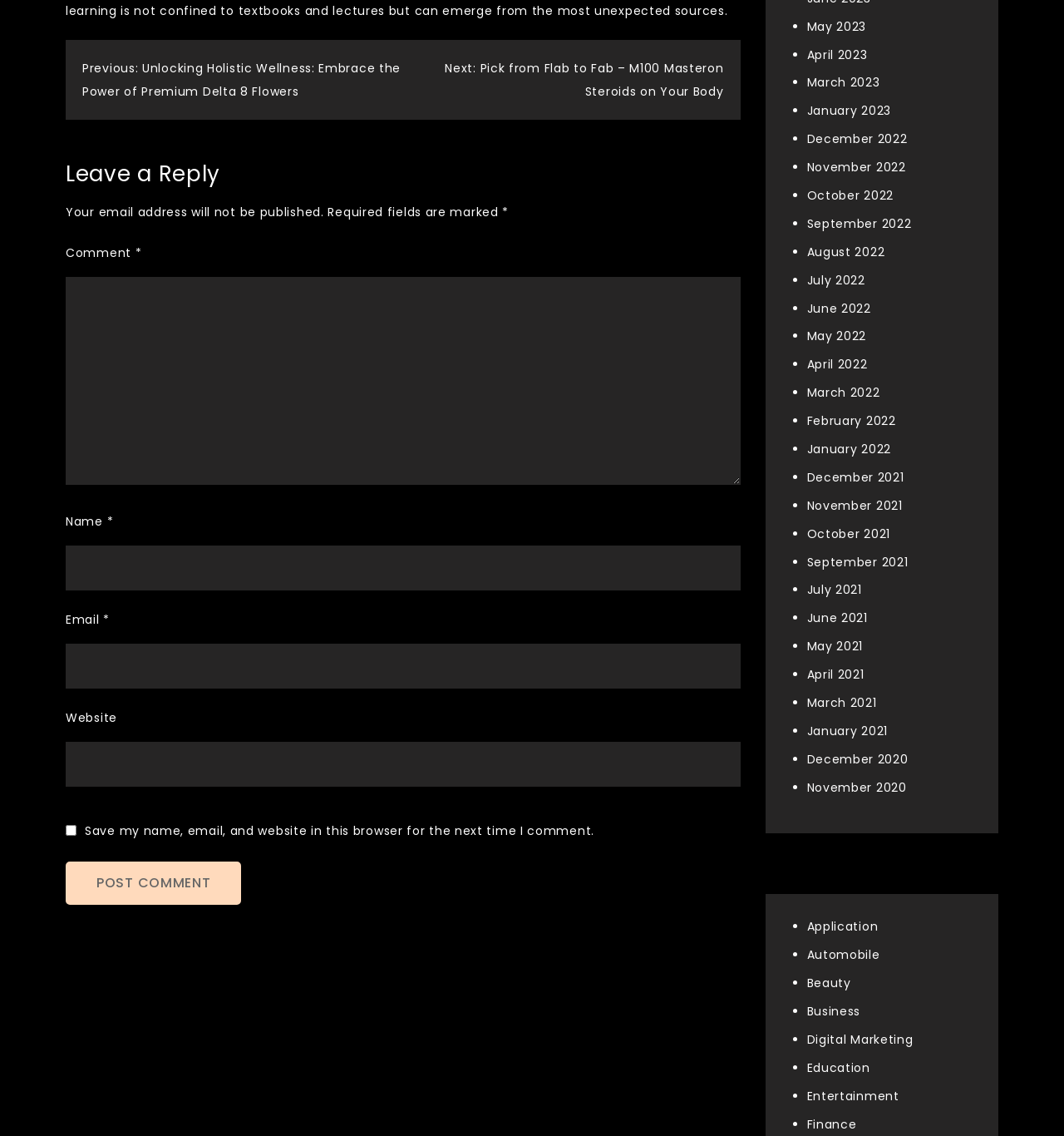What is the format of the dates listed on this webpage?
Please use the image to deliver a detailed and complete answer.

The webpage lists various dates in the format 'Month YYYY', such as 'May 2023', 'April 2023', and so on. This format is used consistently throughout the webpage, suggesting that it is a standard format for displaying dates on this webpage.